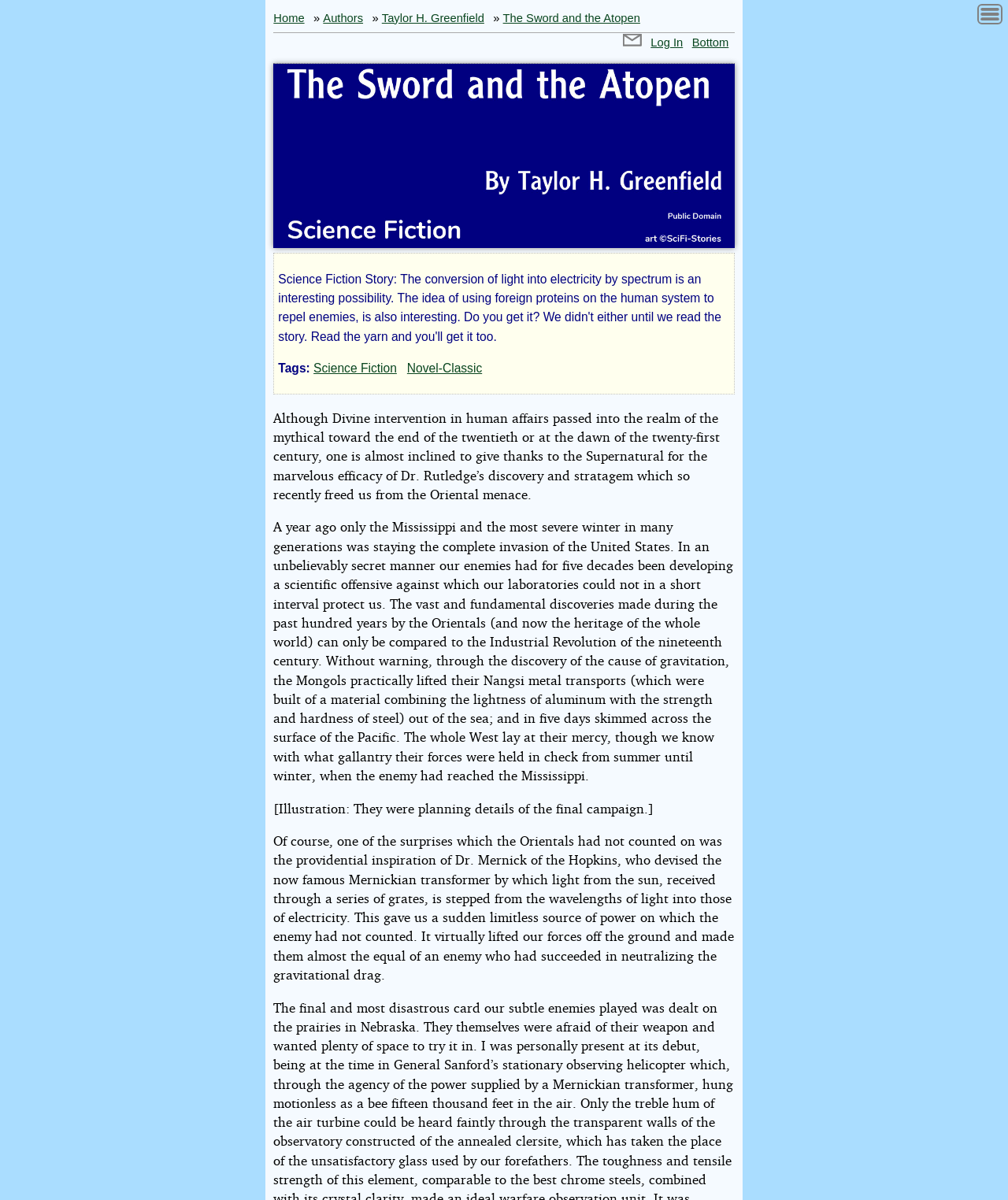Locate the bounding box coordinates of the element's region that should be clicked to carry out the following instruction: "Read The Sword and the Atopen story". The coordinates need to be four float numbers between 0 and 1, i.e., [left, top, right, bottom].

[0.499, 0.007, 0.635, 0.023]